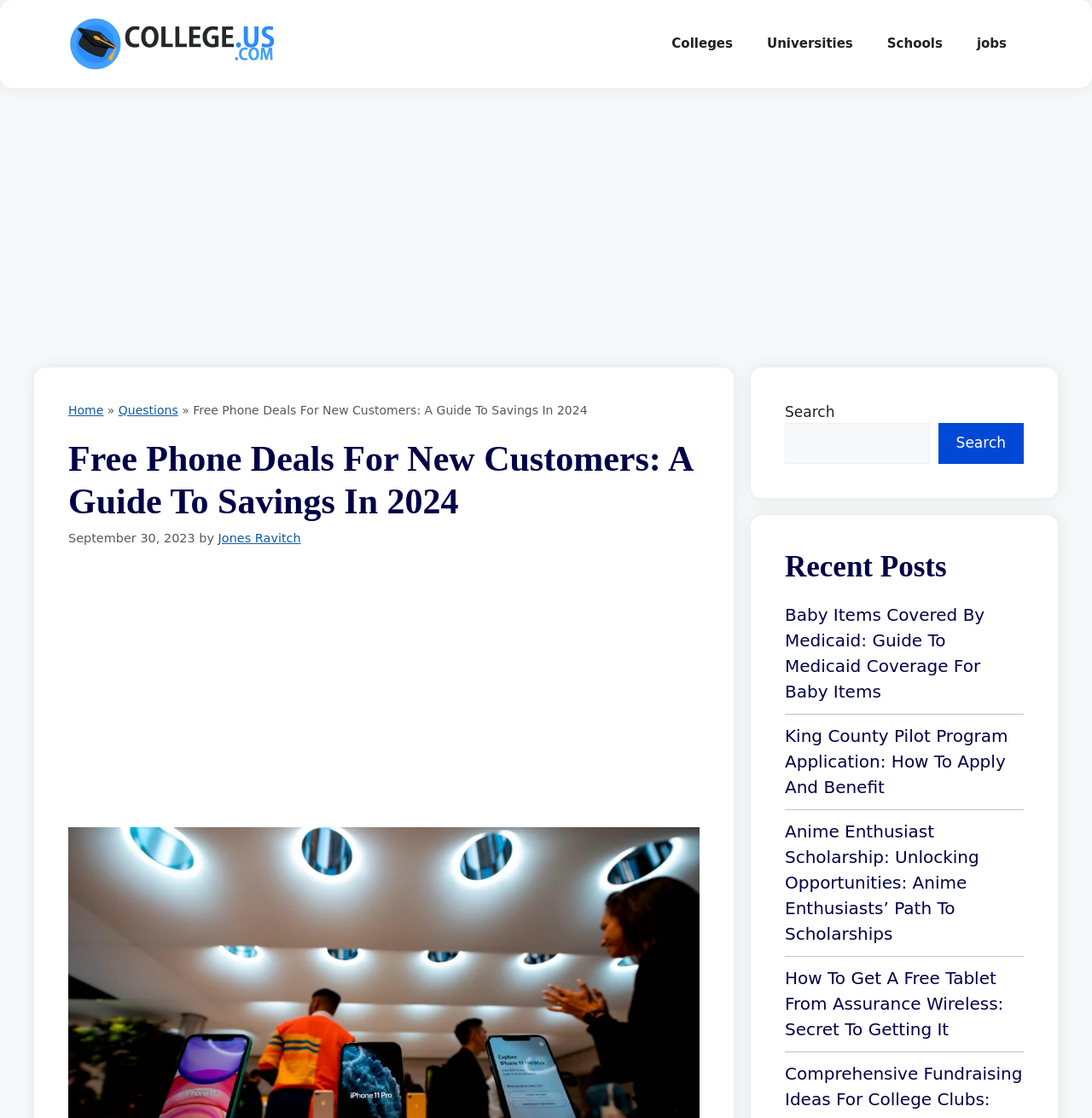Describe all the key features and sections of the webpage thoroughly.

The webpage is about free phone deals for new customers, with a focus on savings in 2024. At the top, there is a banner with the site's name, "College US", accompanied by a logo image. Below the banner, there is a primary navigation menu with links to "Colleges", "Universities", "Schools", and "jobs".

On the left side of the page, there is an advertisement iframe that takes up a significant portion of the screen. Within this iframe, there is a breadcrumbs navigation menu with links to "Home" and "Questions", followed by the title of the page, "Free Phone Deals For New Customers: A Guide To Savings In 2024".

Below the breadcrumbs, there is a content section with a heading that matches the page title. The content section also includes the date "September 30, 2023", and the author's name, "Jones Ravitch". There is another advertisement iframe below the content section.

On the right side of the page, there is a complementary section that contains a search bar with a search button. Below the search bar, there is a heading that reads "Recent Posts", followed by a list of four links to recent articles, including "Baby Items Covered By Medicaid", "King County Pilot Program Application", "Anime Enthusiast Scholarship", and "How To Get A Free Tablet From Assurance Wireless".